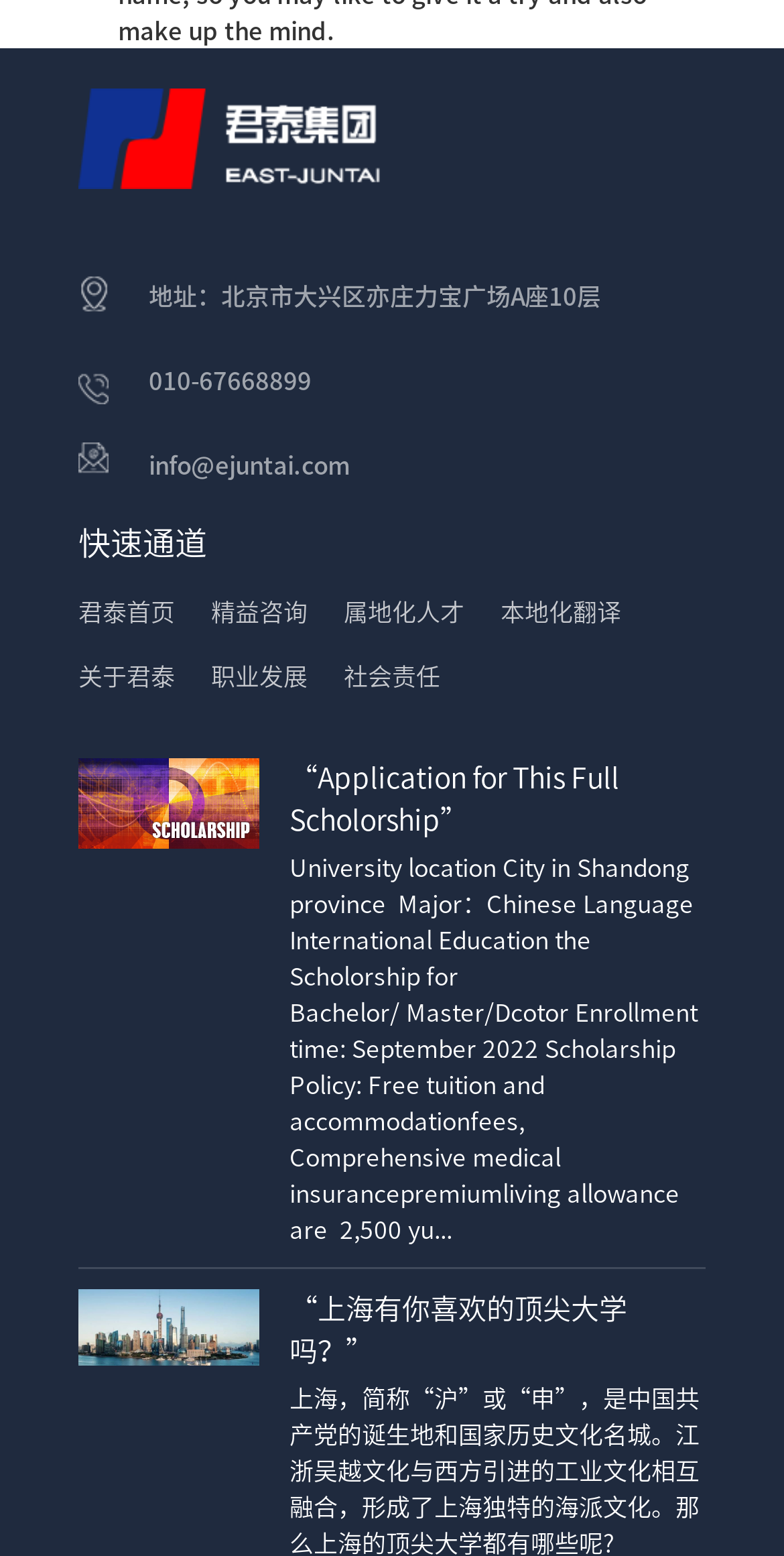Identify the bounding box for the given UI element using the description provided. Coordinates should be in the format (top-left x, top-left y, bottom-right x, bottom-right y) and must be between 0 and 1. Here is the description: “Application for This Full Scholorship”

[0.369, 0.491, 0.79, 0.536]